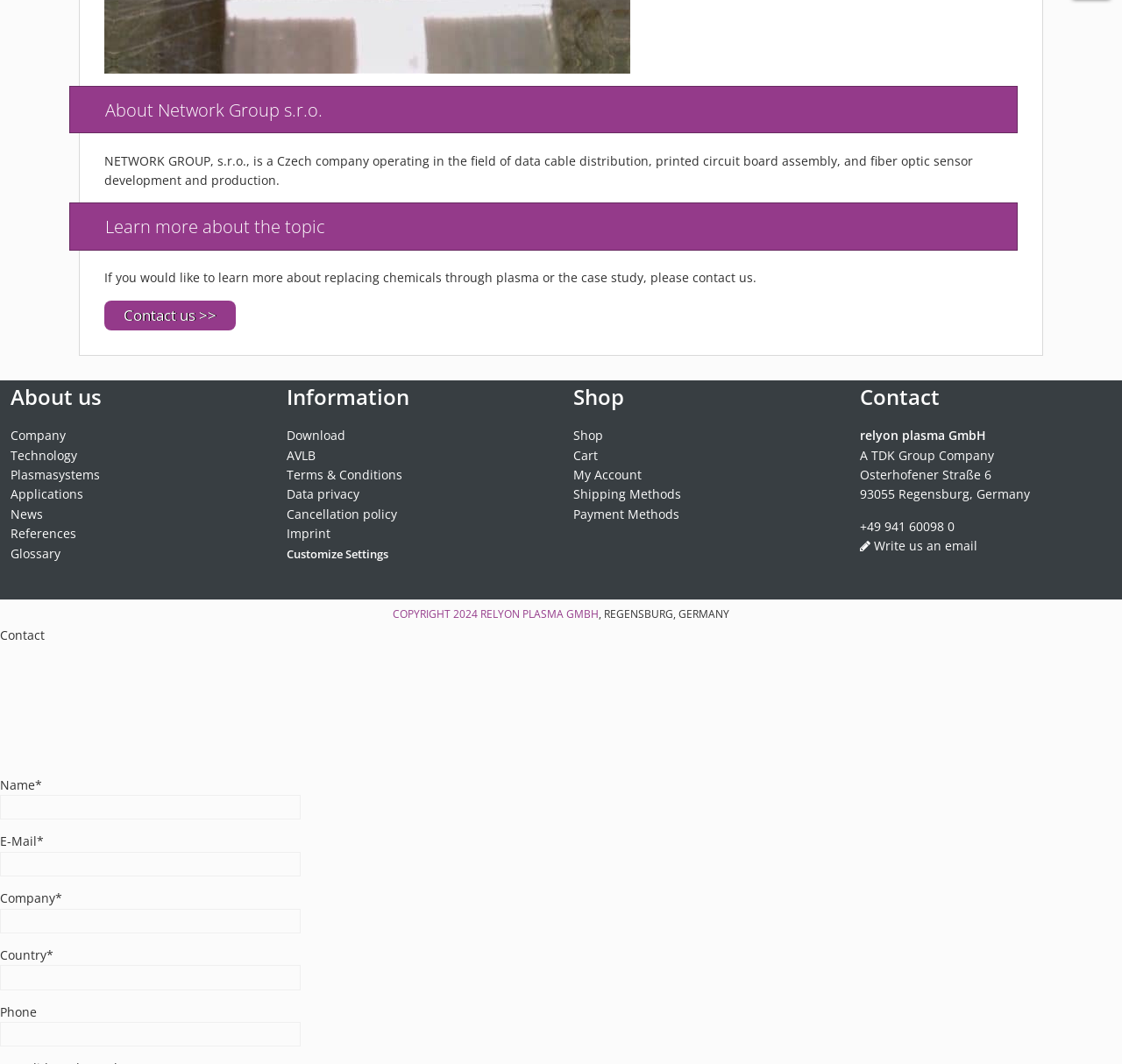Using the image as a reference, answer the following question in as much detail as possible:
What is the company name?

The company name is mentioned in the first paragraph of the webpage, which states 'NETWORK GROUP, s.r.o., is a Czech company operating in the field of data cable distribution, printed circuit board assembly, and fiber optic sensor development and production.'